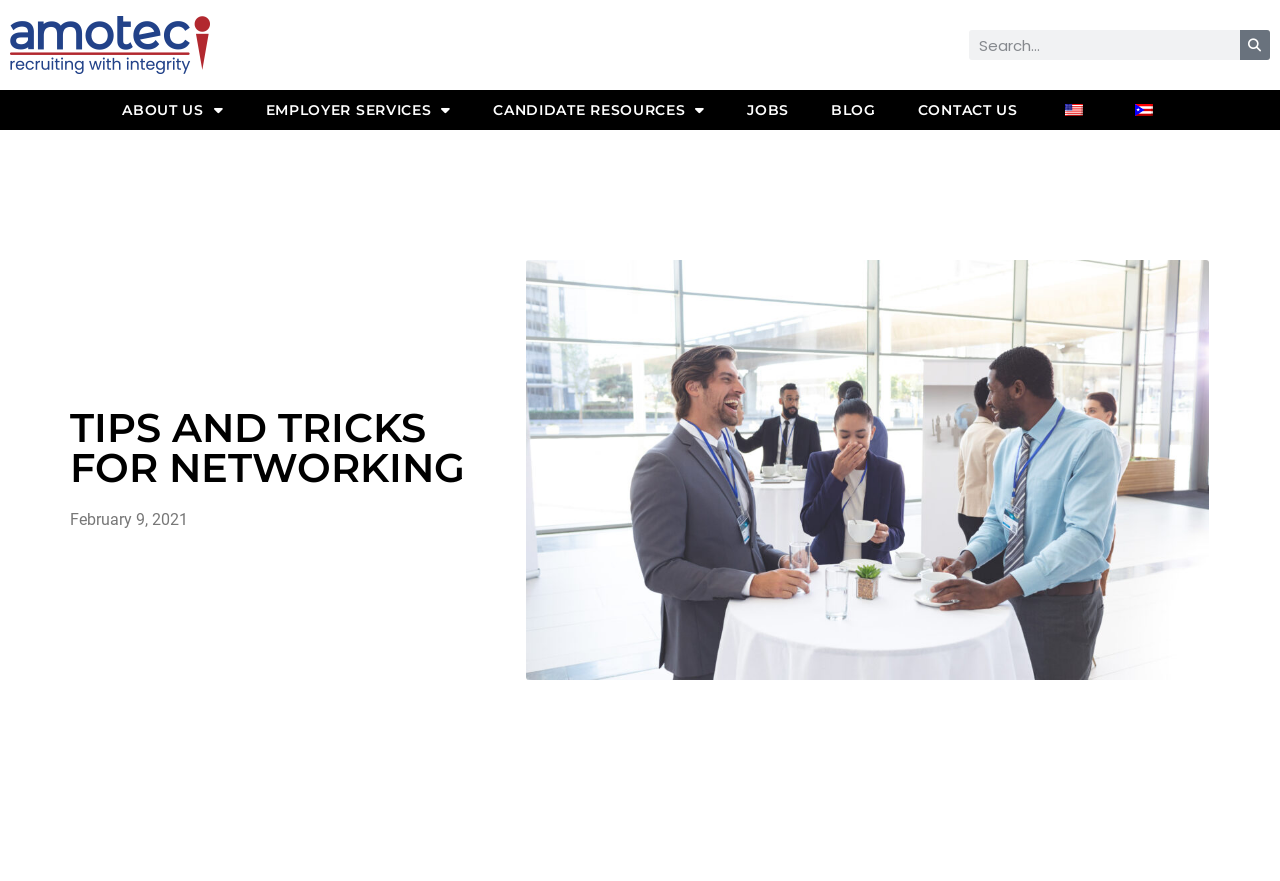Use one word or a short phrase to answer the question provided: 
How many main menu items are there?

6